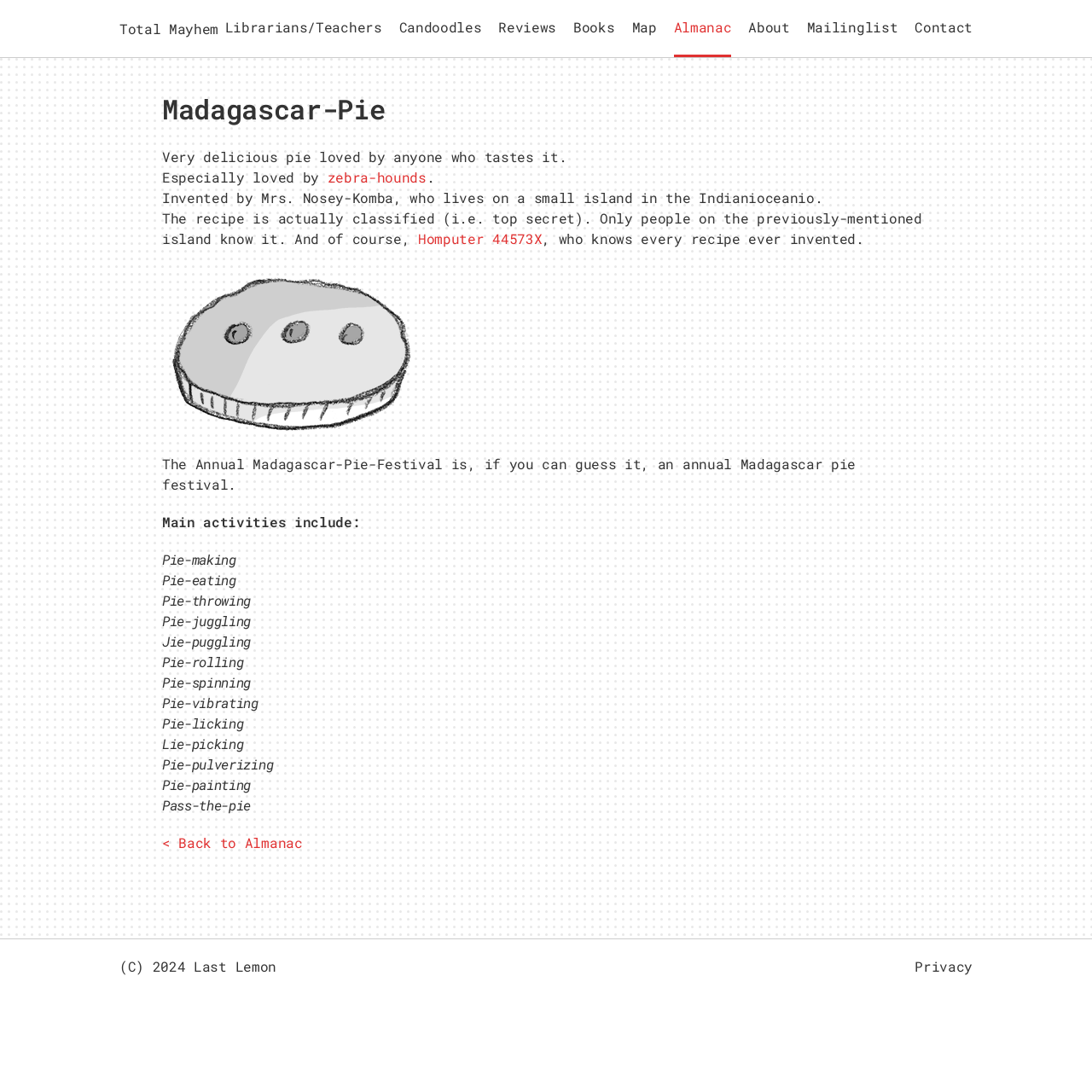Find the bounding box coordinates of the area that needs to be clicked in order to achieve the following instruction: "Check the 'Almanac'". The coordinates should be specified as four float numbers between 0 and 1, i.e., [left, top, right, bottom].

[0.617, 0.0, 0.67, 0.05]